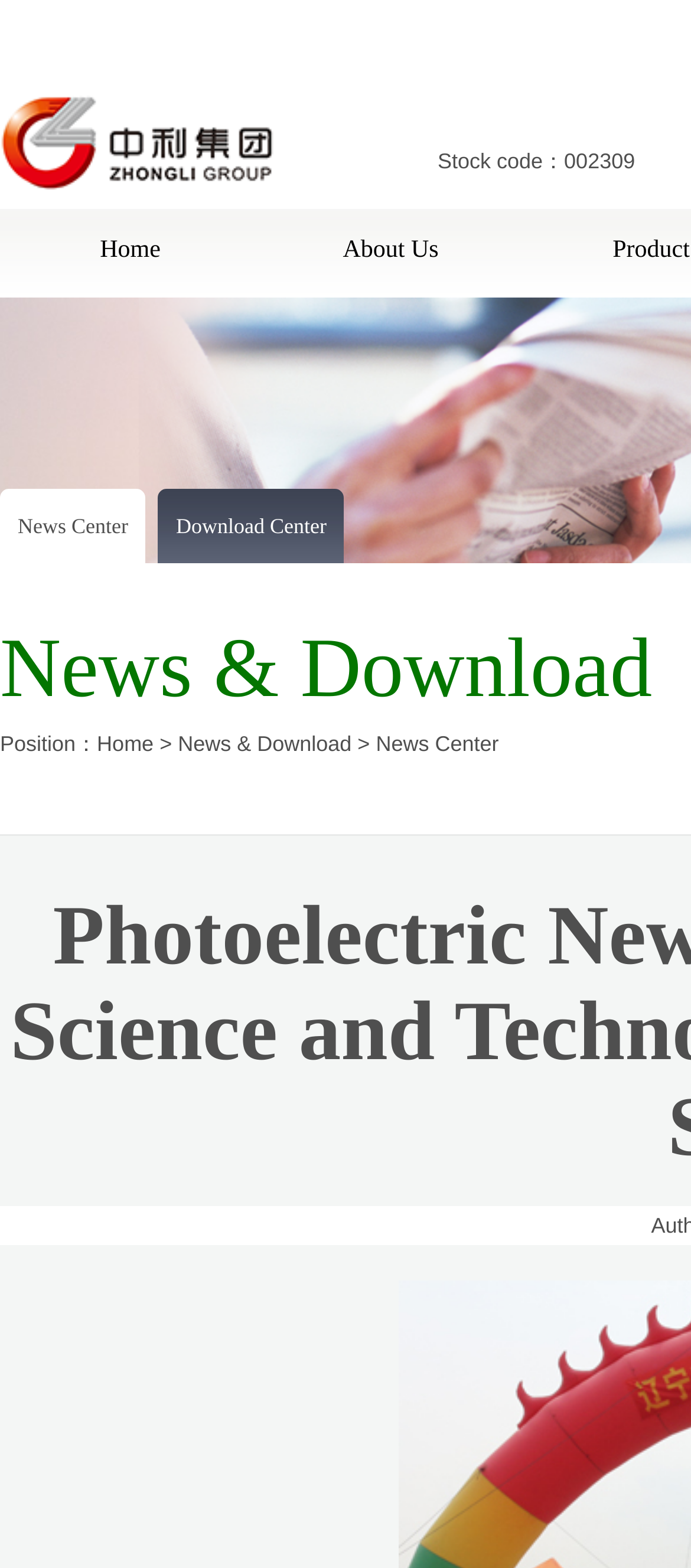For the element described, predict the bounding box coordinates as (top-left x, top-left y, bottom-right x, bottom-right y). All values should be between 0 and 1. Element description: admin

None